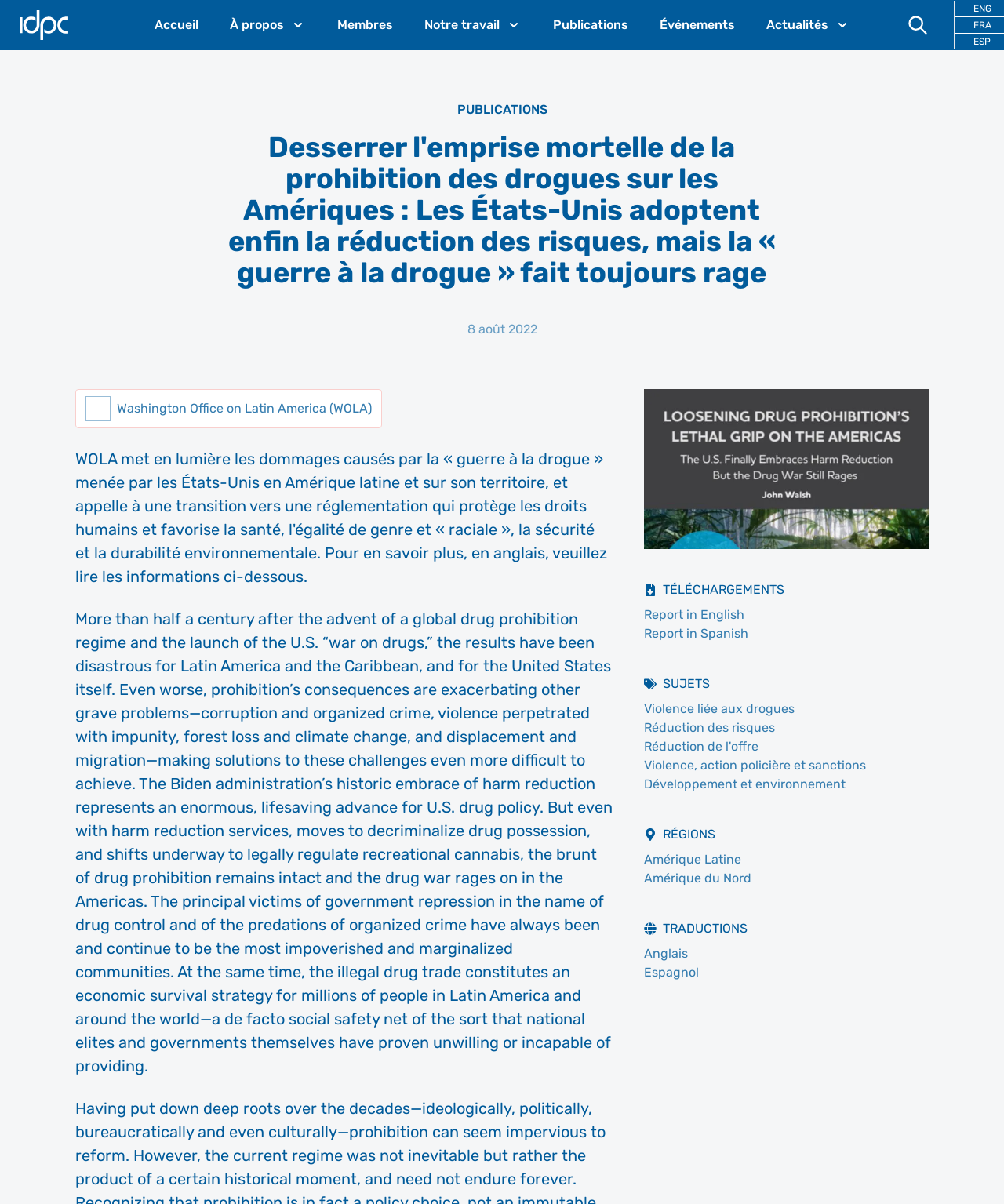Determine the bounding box coordinates of the clickable element to achieve the following action: 'Read the report in English'. Provide the coordinates as four float values between 0 and 1, formatted as [left, top, right, bottom].

[0.642, 0.504, 0.742, 0.517]